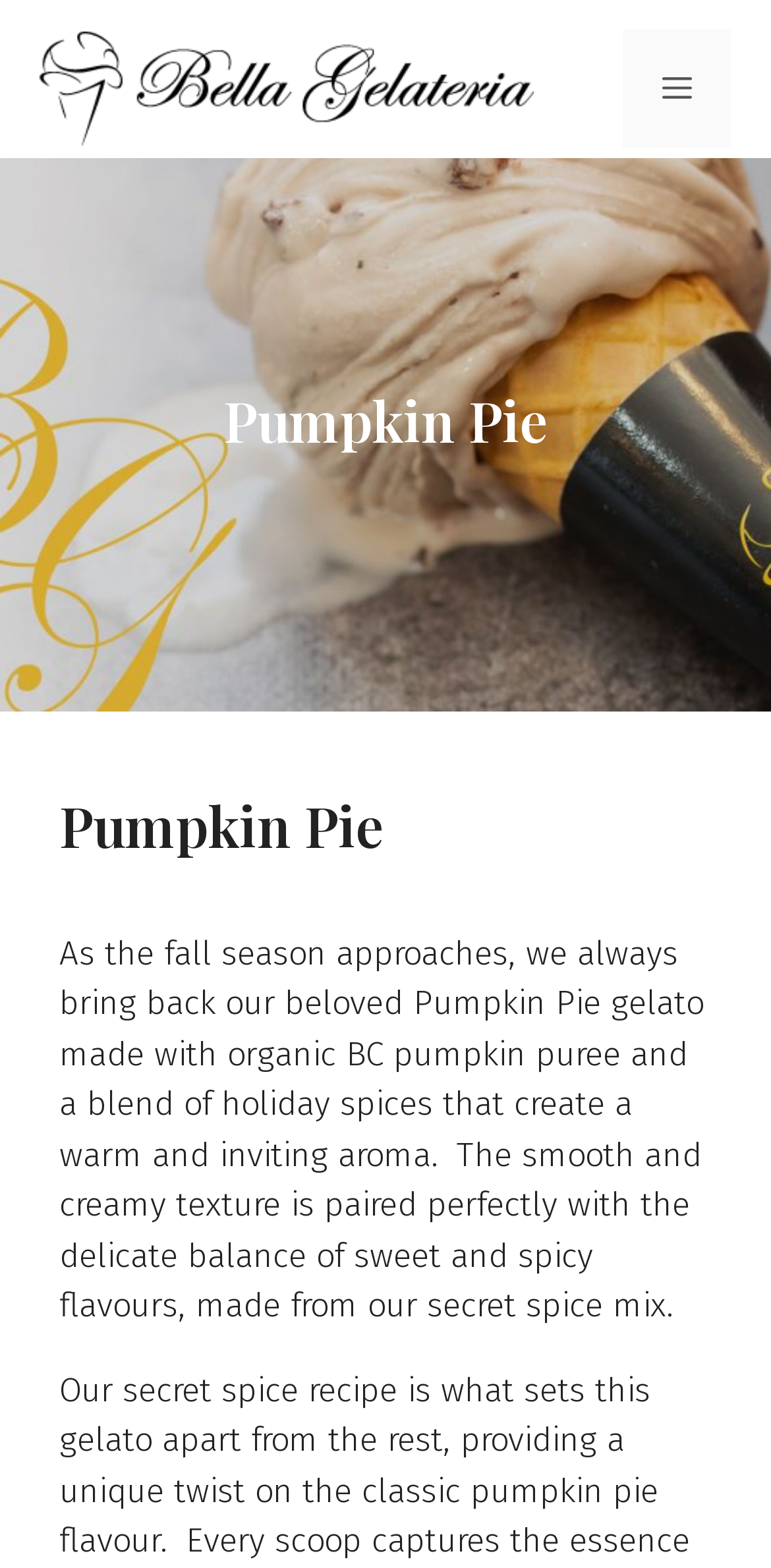What is the texture of the Pumpkin Pie gelato?
Look at the image and construct a detailed response to the question.

By reading the static text element that describes the Pumpkin Pie gelato, I found that it is mentioned to have a 'smooth and creamy texture'.